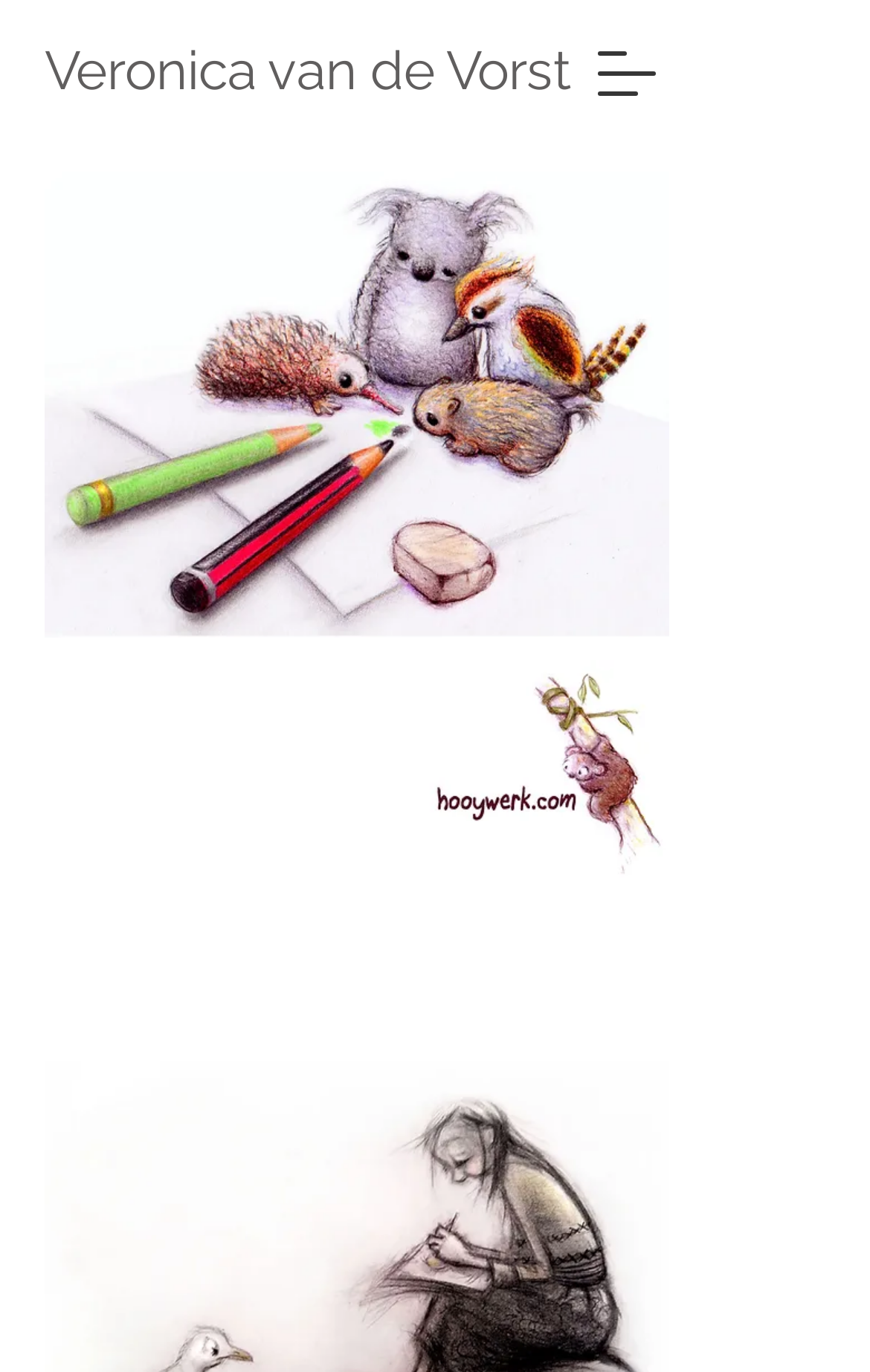Extract the bounding box of the UI element described as: "Veronica van de Vorst".

[0.051, 0.016, 0.641, 0.086]